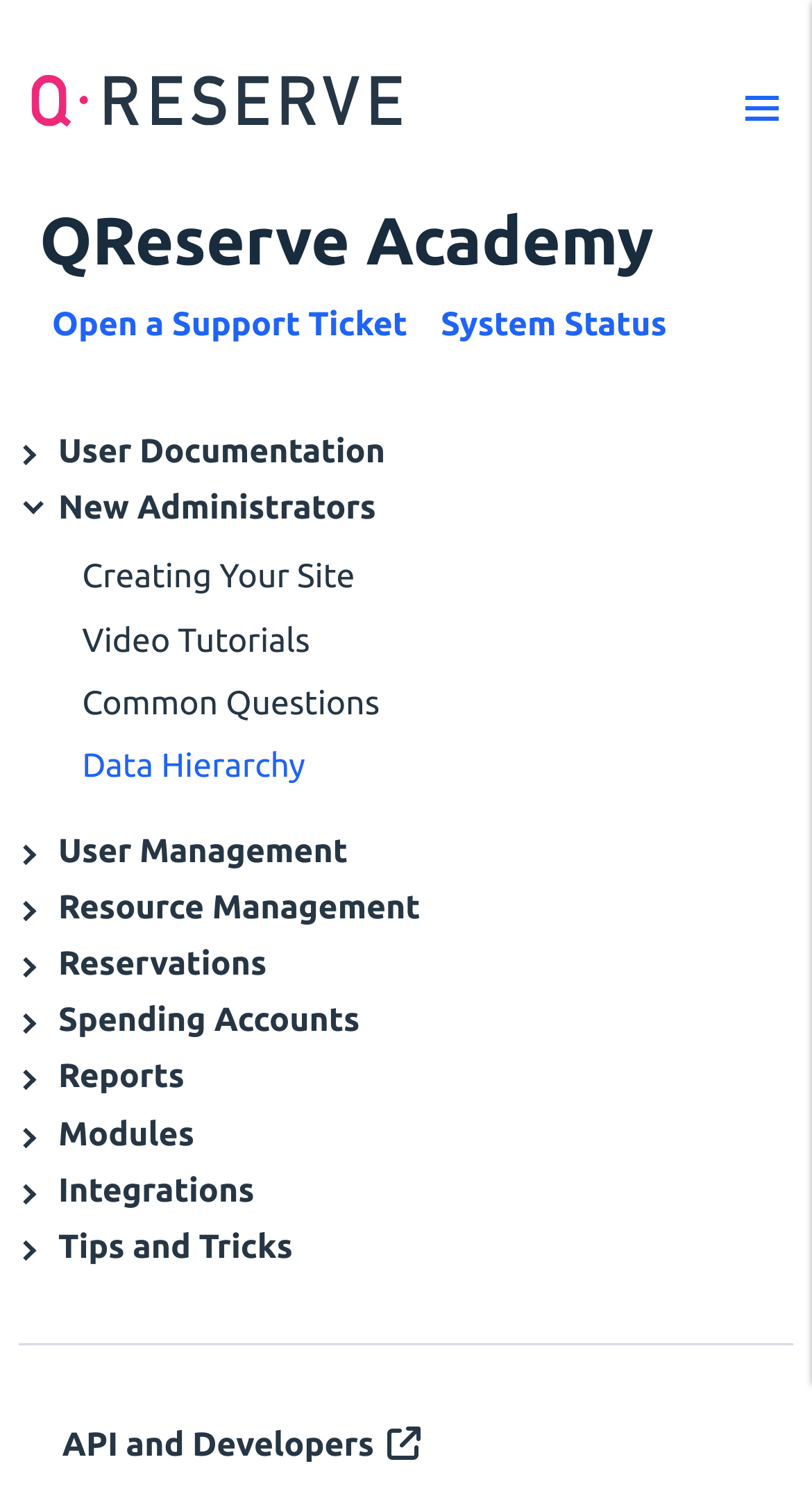Please examine the image and answer the question with a detailed explanation:
What is the purpose of the 'Toggle Menu' button?

The 'Toggle Menu' button is located at the top right corner of the webpage, with a bounding box of [0.885, 0.042, 0.977, 0.101]. Its purpose is to toggle the menu, allowing users to show or hide the menu items.